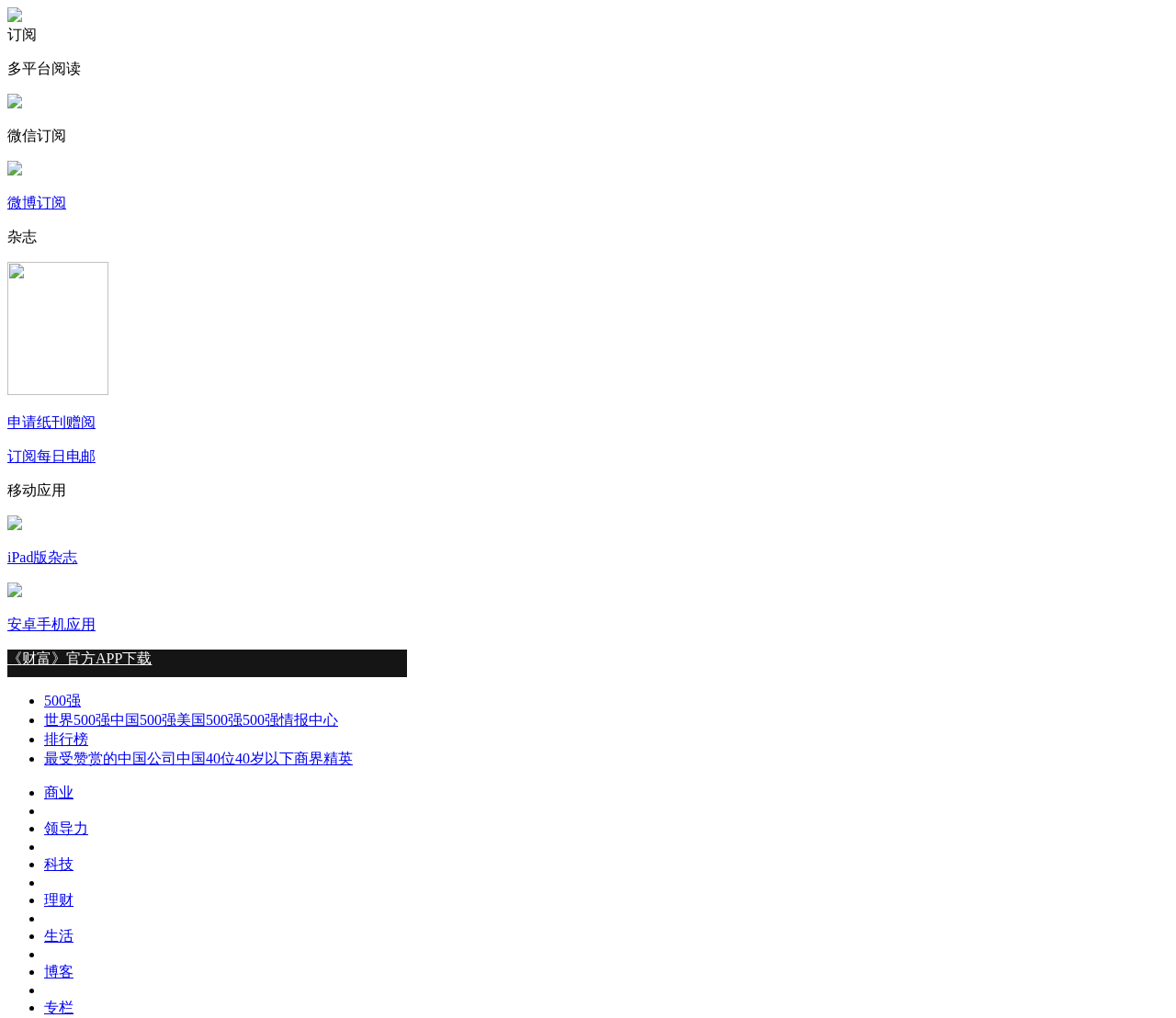Could you indicate the bounding box coordinates of the region to click in order to complete this instruction: "Search for products".

None